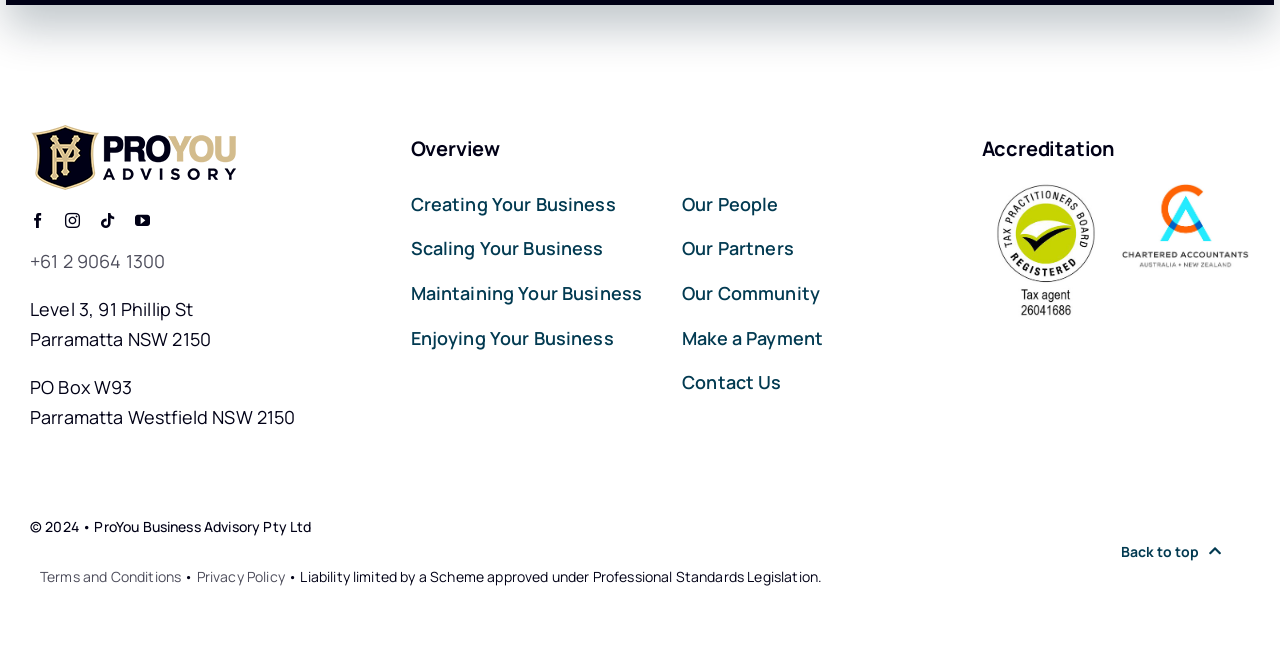Please indicate the bounding box coordinates of the element's region to be clicked to achieve the instruction: "Contact ProYou Business Advisory via phone". Provide the coordinates as four float numbers between 0 and 1, i.e., [left, top, right, bottom].

[0.023, 0.377, 0.129, 0.413]